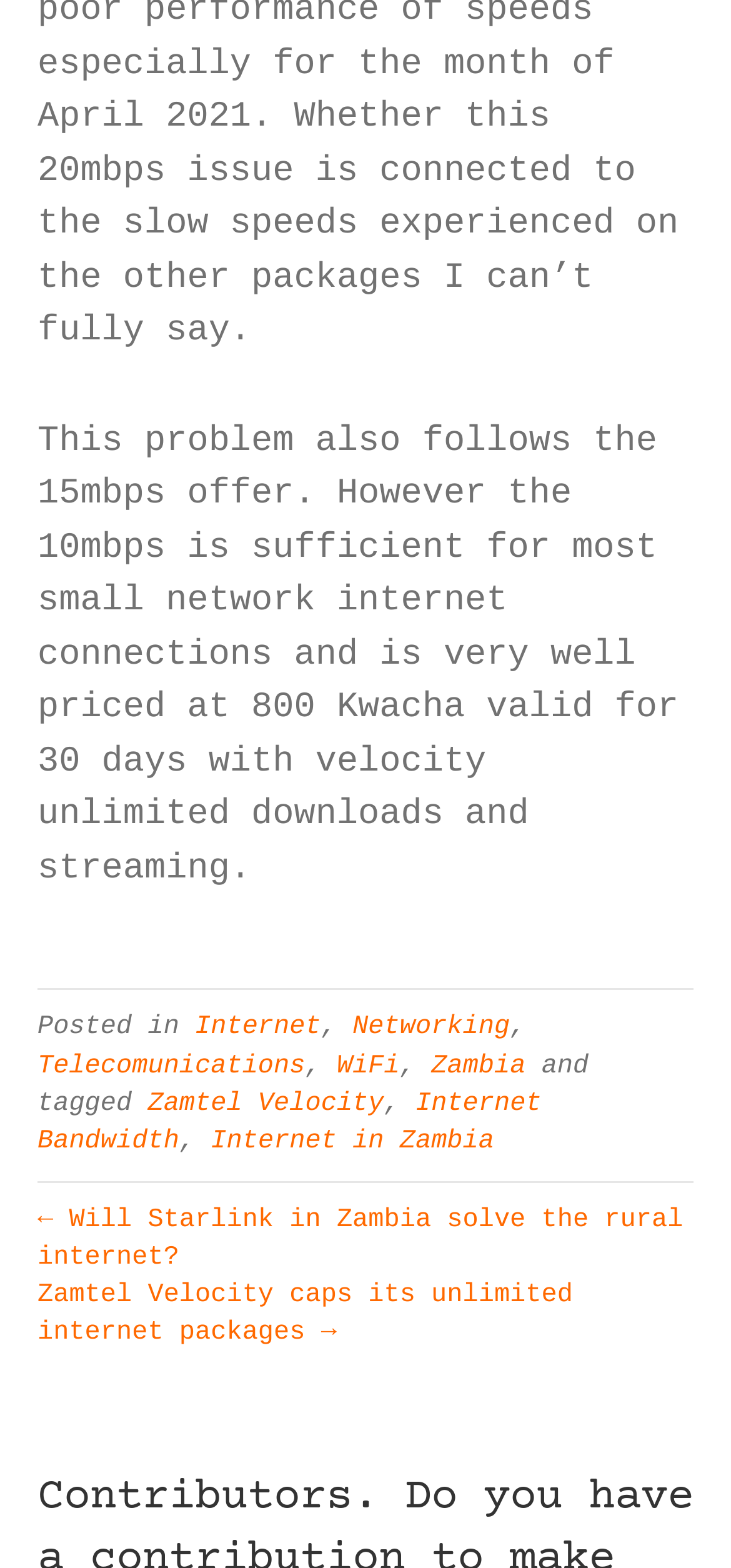Using floating point numbers between 0 and 1, provide the bounding box coordinates in the format (top-left x, top-left y, bottom-right x, bottom-right y). Locate the UI element described here: Internet in Zambia

[0.288, 0.719, 0.676, 0.738]